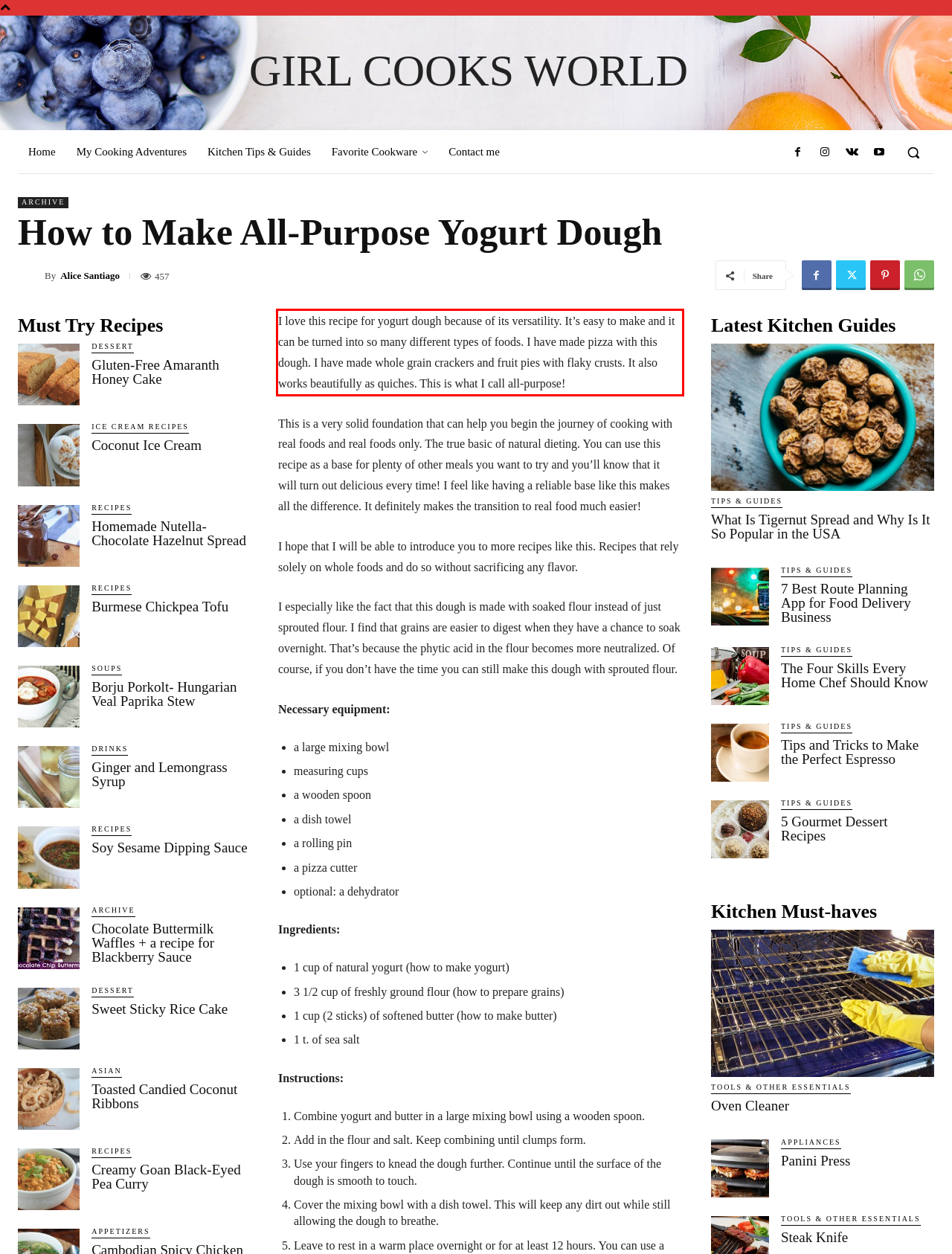Please extract the text content within the red bounding box on the webpage screenshot using OCR.

I love this recipe for yogurt dough because of its versatility. It’s easy to make and it can be turned into so many different types of foods. I have made pizza with this dough. I have made whole grain crackers and fruit pies with flaky crusts. It also works beautifully as quiches. This is what I call all-purpose!